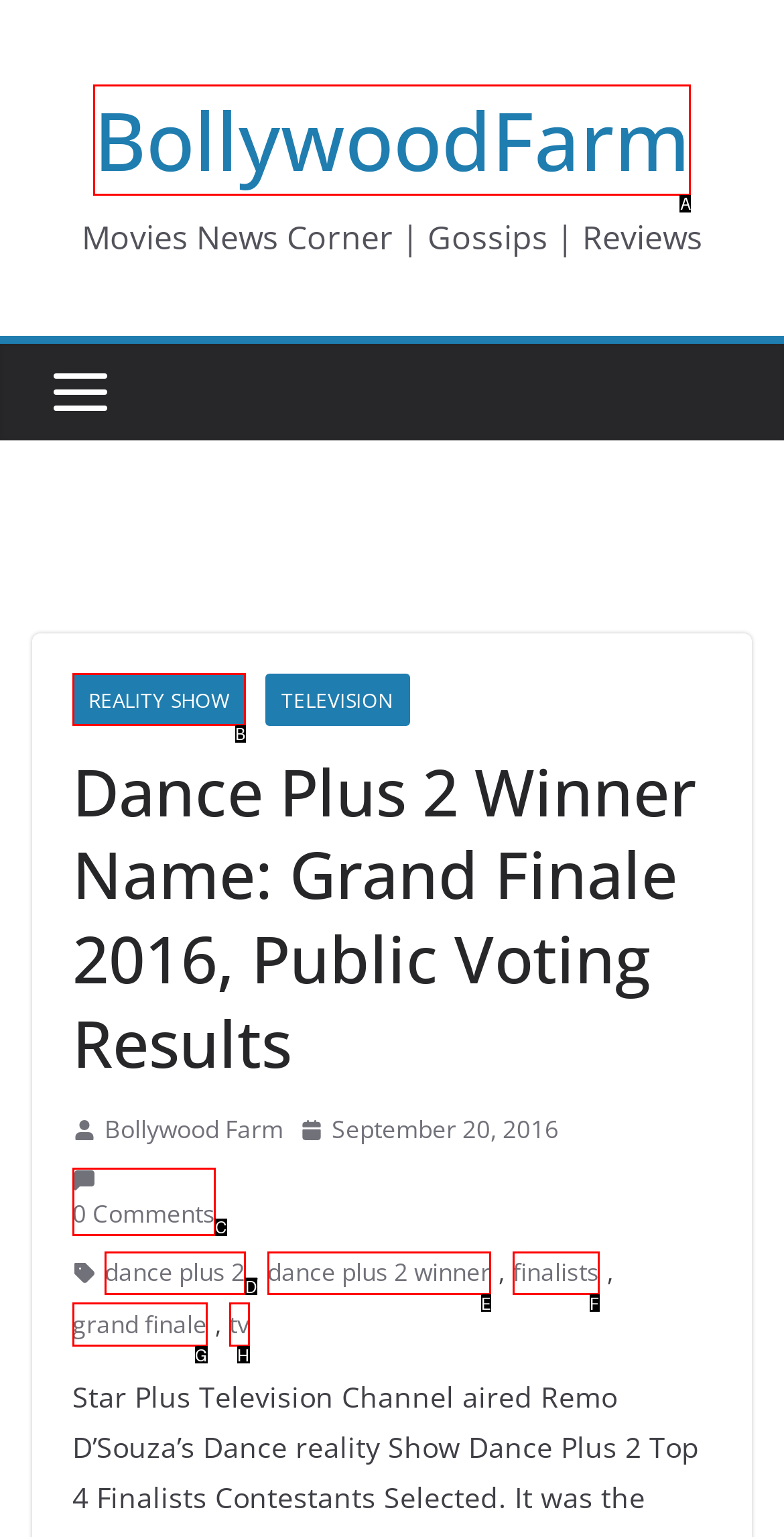Find the option that aligns with: dance plus 2 winner
Provide the letter of the corresponding option.

E